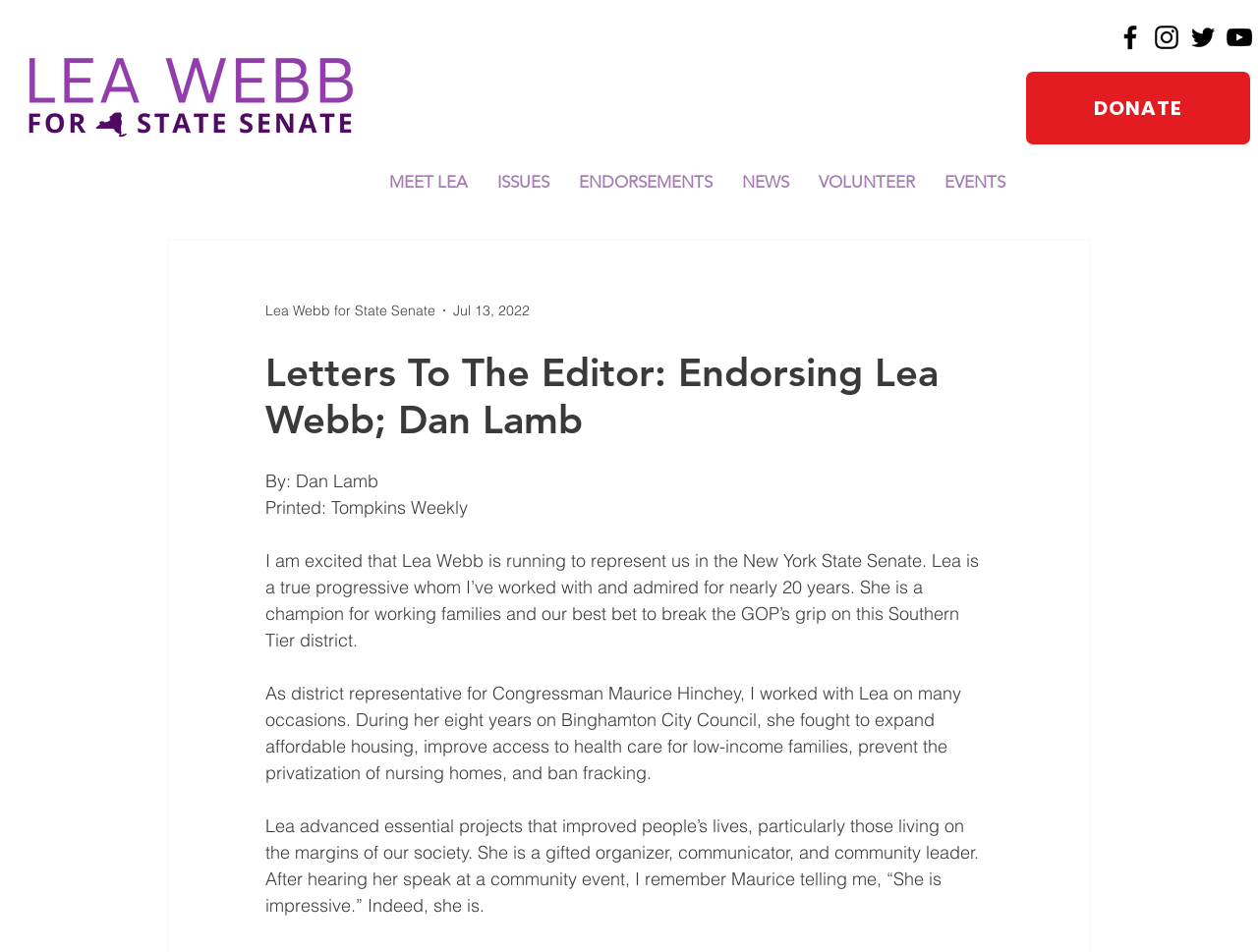Find the UI element described as: "aria-label="Instagram"" and predict its bounding box coordinates. Ensure the coordinates are four float numbers between 0 and 1, [left, top, right, bottom].

[0.915, 0.023, 0.94, 0.056]